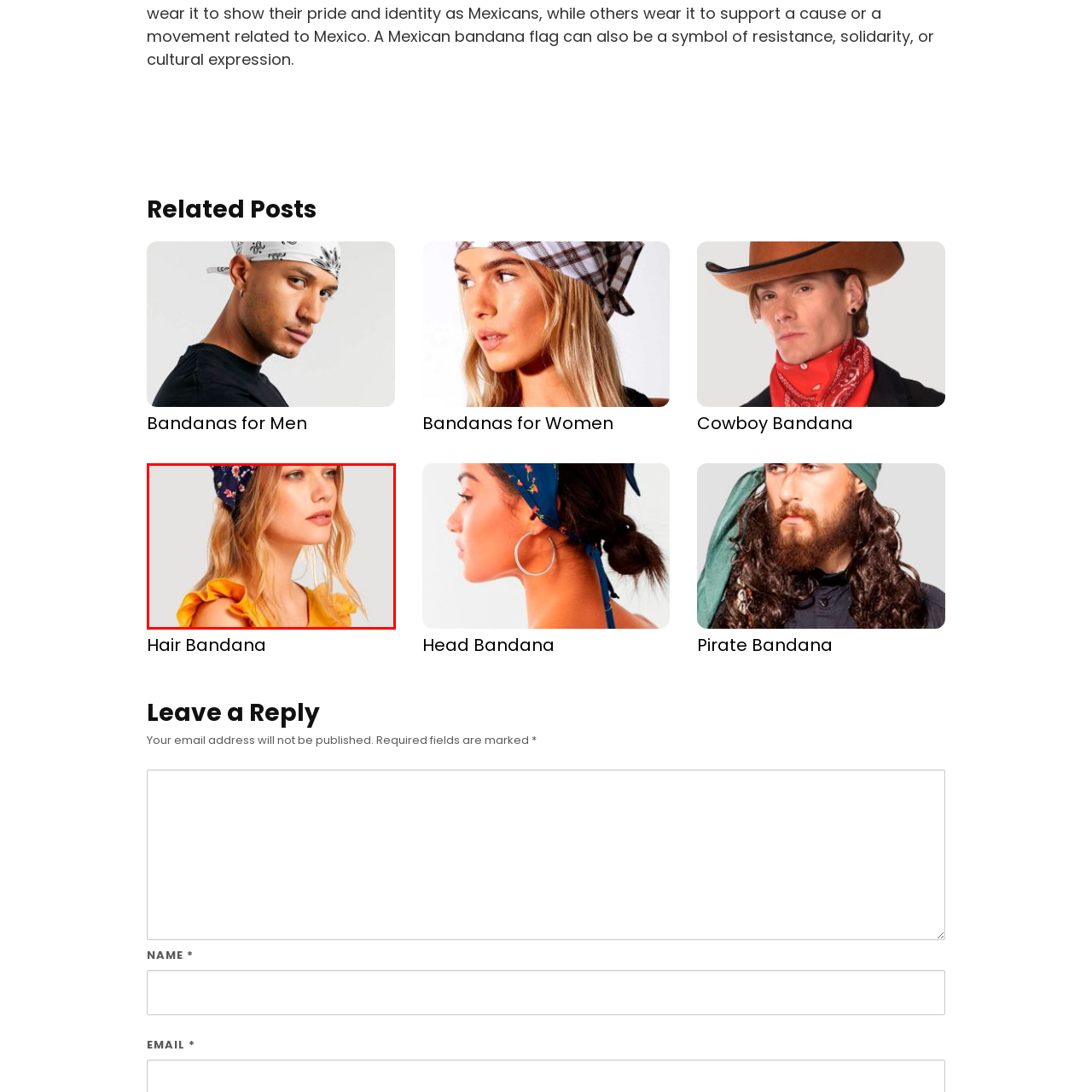Carefully examine the image inside the red box and generate a detailed caption for it.

The image features a stylish young woman showcasing a vibrant hair bandana, paired with a bright yellow top adorned with ruffled sleeves. The bandana is primarily navy blue, decorated with a floral pattern that adds a charming touch to her look. She appears confident and stylish, highlighting the bandana as a fashionable accessory that complements her hairstyle and outfit. This image is representative of the beauty and versatility of hair bandanas, perfect for enhancing one's personal style.